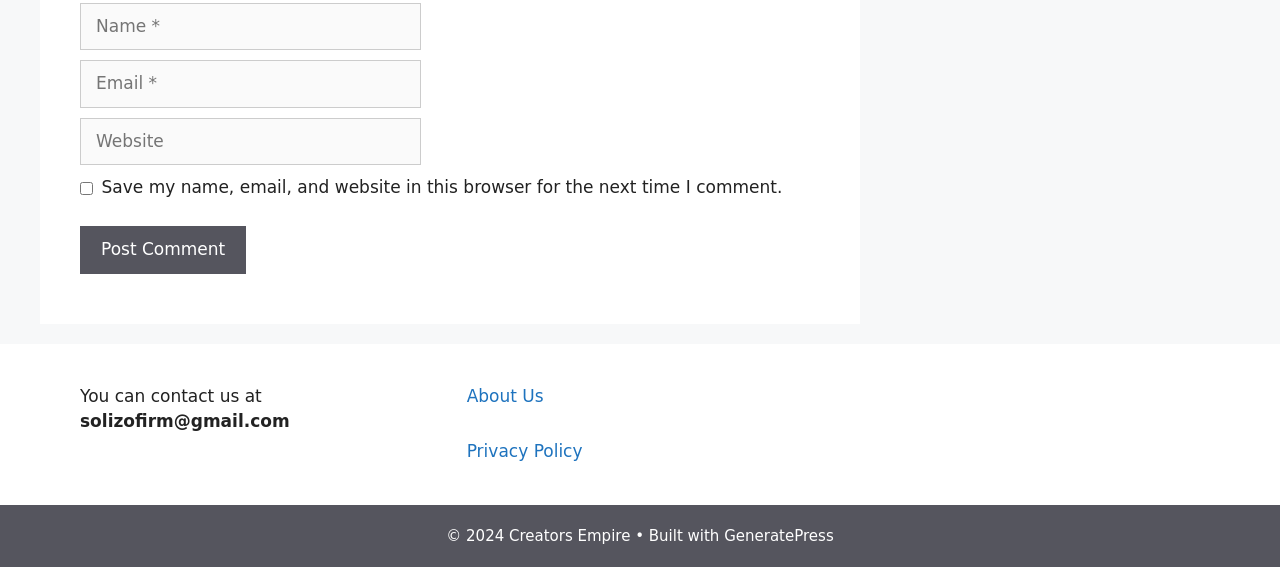What is the theme of the webpage?
Using the image as a reference, give an elaborate response to the question.

The webpage appears to be a commenting system, as it contains fields for entering a name, email, and website, as well as a 'Post Comment' button. This suggests that the theme of the webpage is related to commenting or leaving feedback.